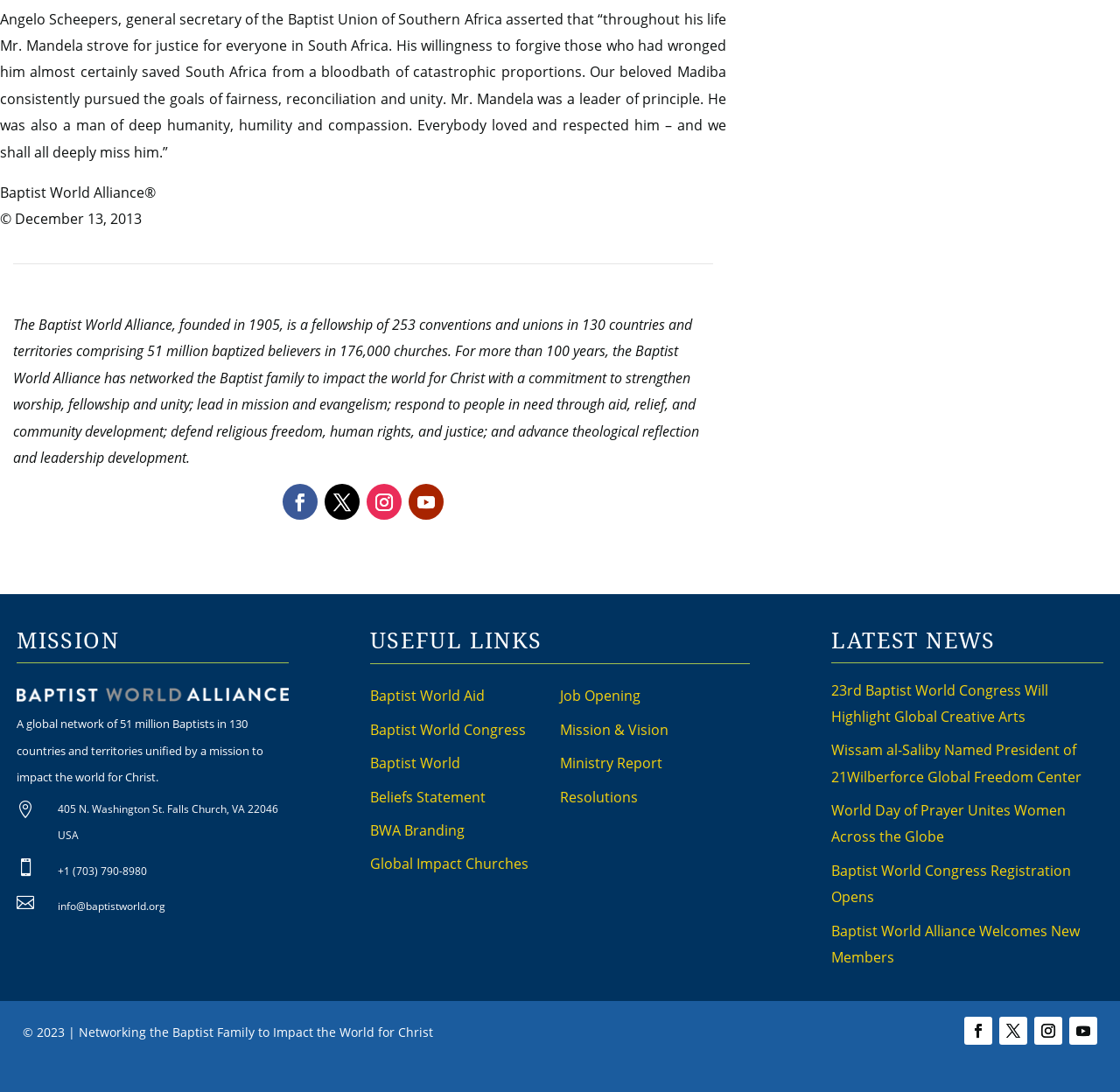Determine the bounding box coordinates for the region that must be clicked to execute the following instruction: "Get the contact information".

[0.052, 0.734, 0.249, 0.772]